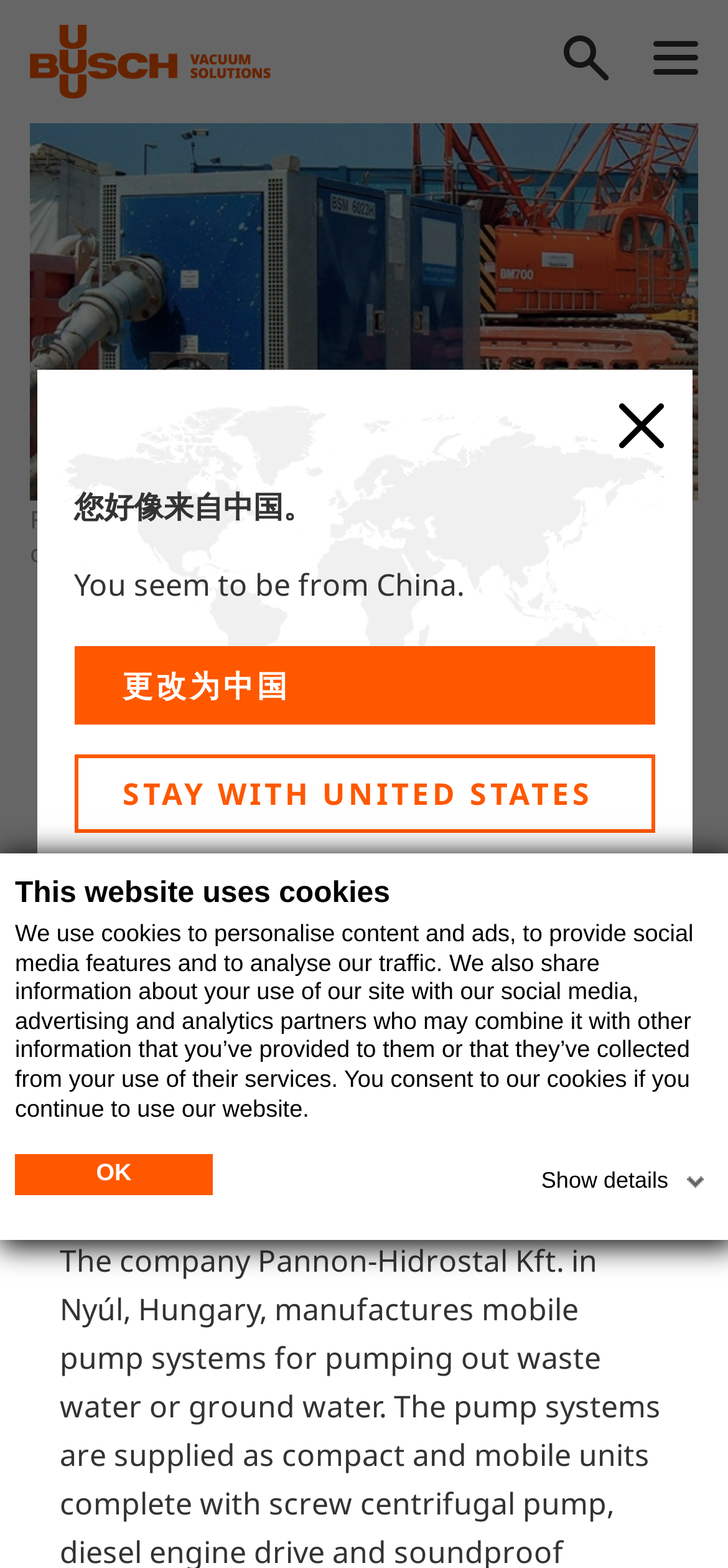Identify the bounding box coordinates of the element to click to follow this instruction: 'Click the OK button'. Ensure the coordinates are four float values between 0 and 1, provided as [left, top, right, bottom].

[0.021, 0.736, 0.292, 0.762]